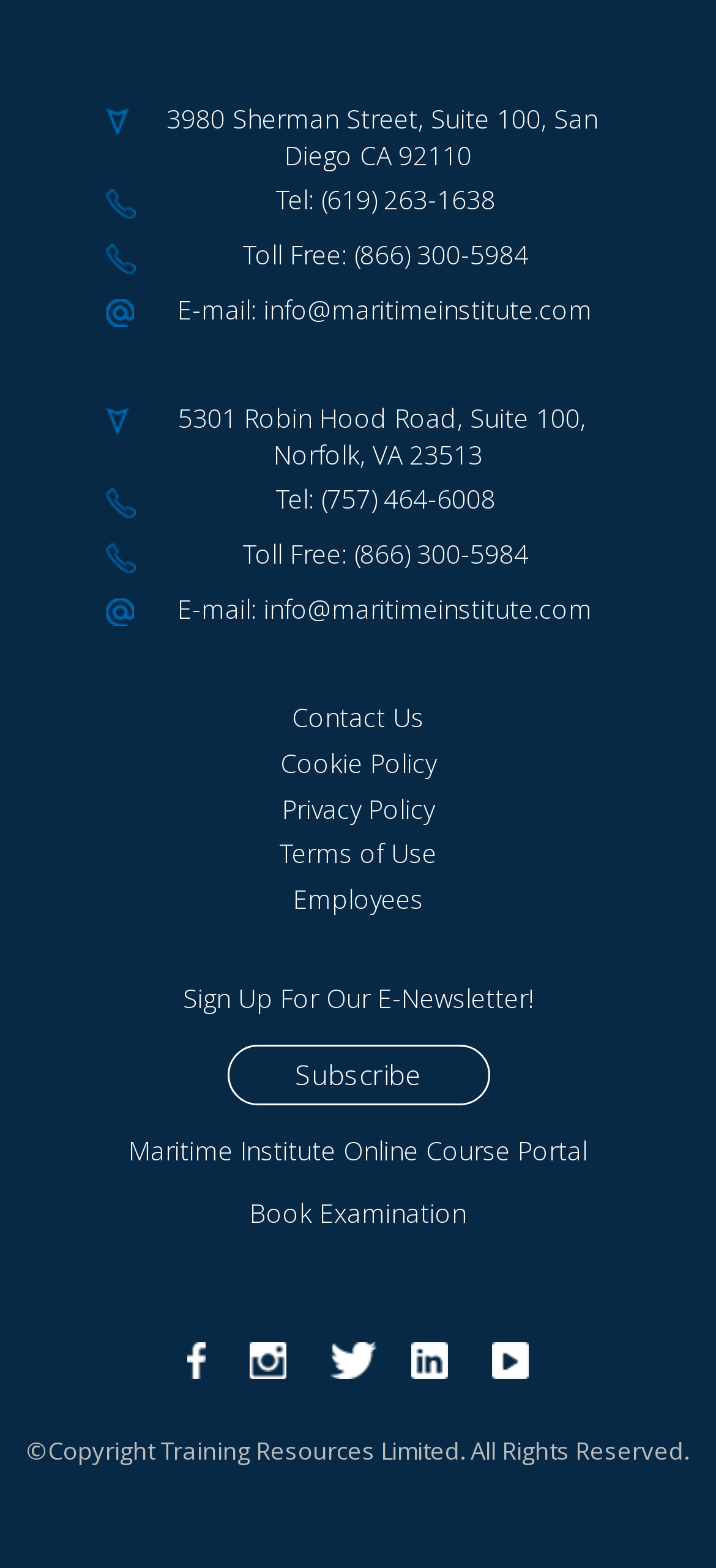Extract the bounding box coordinates for the UI element described by the text: "Youtube". The coordinates should be in the form of [left, top, right, bottom] with values between 0 and 1.

[0.687, 0.856, 0.764, 0.879]